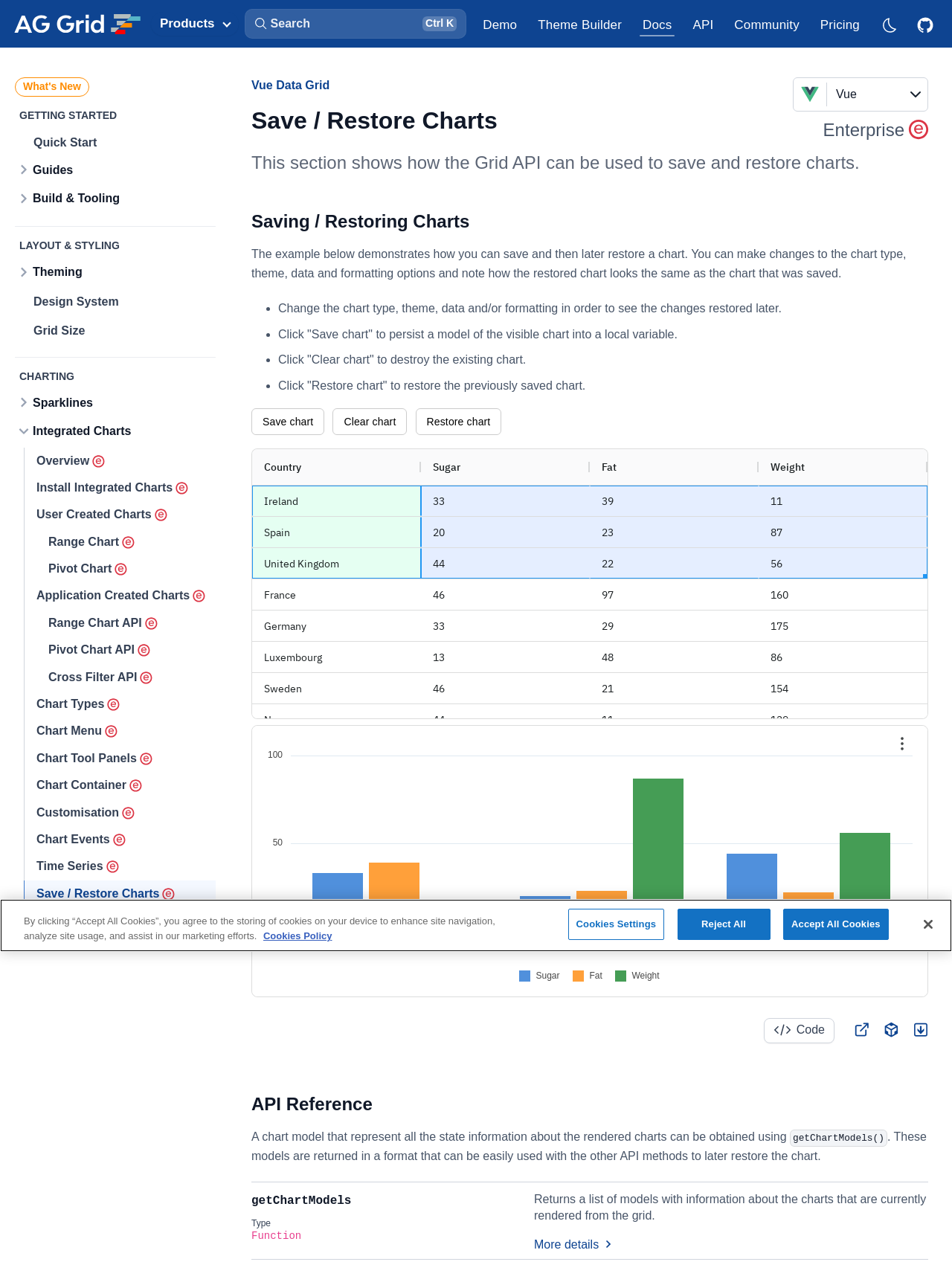Give a comprehensive overview of the webpage, including key elements.

This webpage is about AG Grid, a Vue data table, and specifically focuses on saving and restoring charts using the Grid API. At the top, there is a navigation bar with links to "Home", "Products", and a search bar. Below the navigation bar, there are links to various AG Grid resources, including demos, theme builders, documentation, and community forums.

The main content area is divided into two sections. The first section has a heading "Save / Restore Charts" and provides an introduction to saving and restoring charts using the Grid API. There is a paragraph of text explaining the process, followed by a list of steps to demonstrate the feature.

The second section is a tab panel that takes up most of the page. It contains an iframe that displays a chart, and below the chart, there are buttons to save, clear, and restore the chart. The chart can be interacted with, and changes made to it will be saved and restored.

At the bottom of the page, there is a footer with links to code examples on CodeSandbox, Plunker, and a "New Tab" option. There is also a section with an API reference heading, but it appears to be hidden.

Throughout the page, there are various images, including the Vue logo and icons for the different links and buttons. The overall layout is organized, with clear headings and concise text, making it easy to navigate and understand the content.